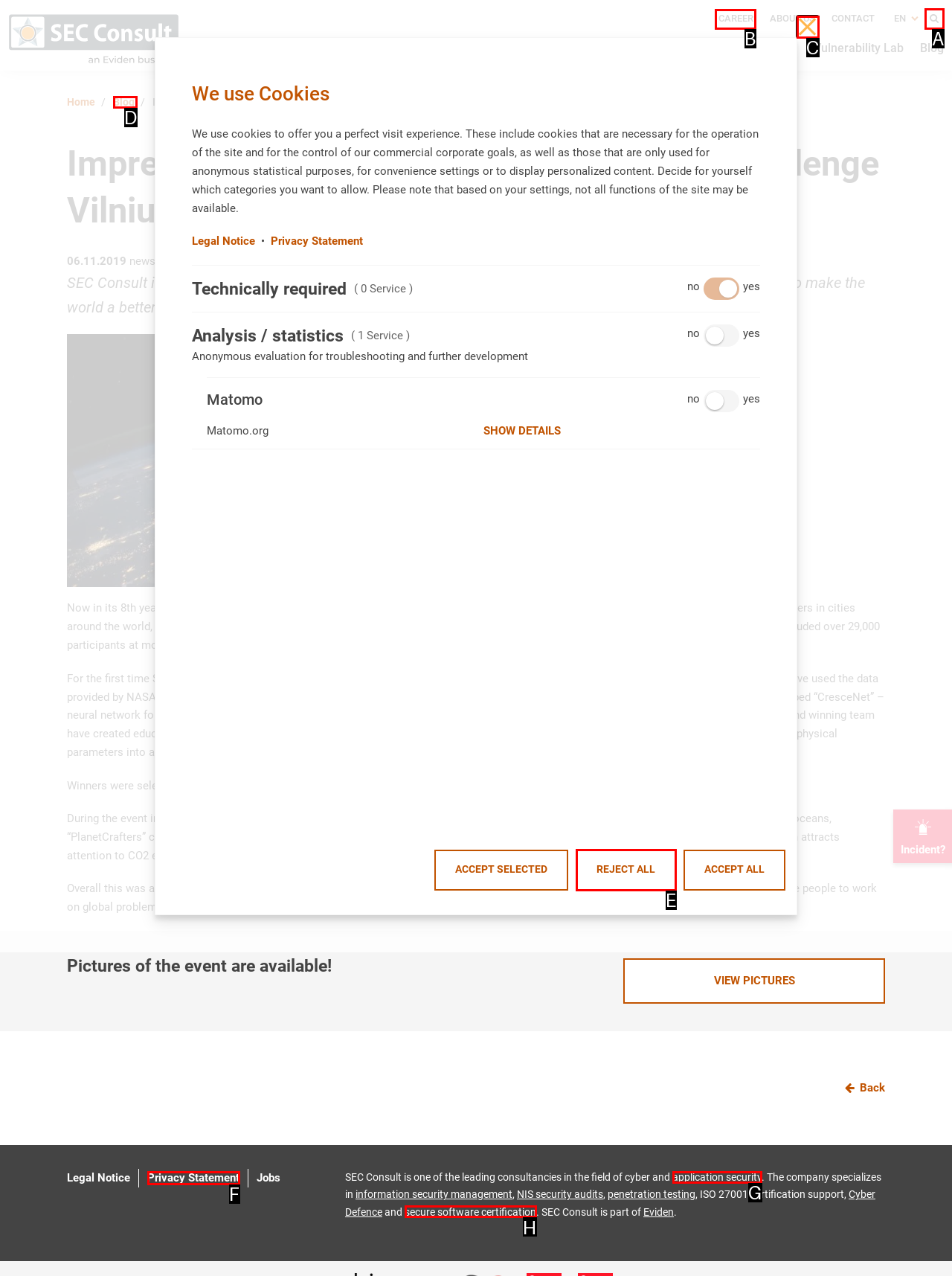Select the HTML element that needs to be clicked to perform the task: Go to the 'CAREER' page. Reply with the letter of the chosen option.

B